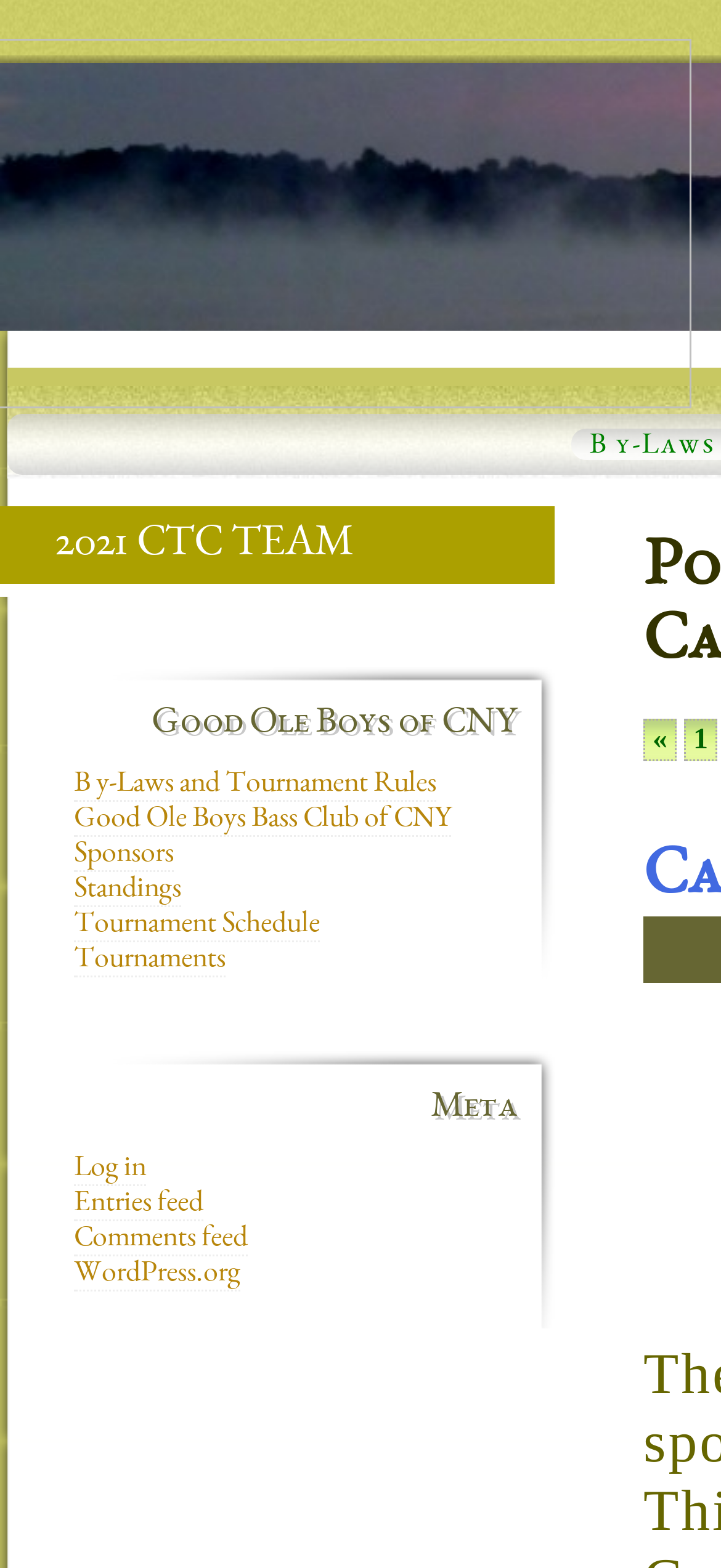Please determine the bounding box coordinates of the element to click on in order to accomplish the following task: "Log in to the website". Ensure the coordinates are four float numbers ranging from 0 to 1, i.e., [left, top, right, bottom].

[0.103, 0.736, 0.203, 0.756]